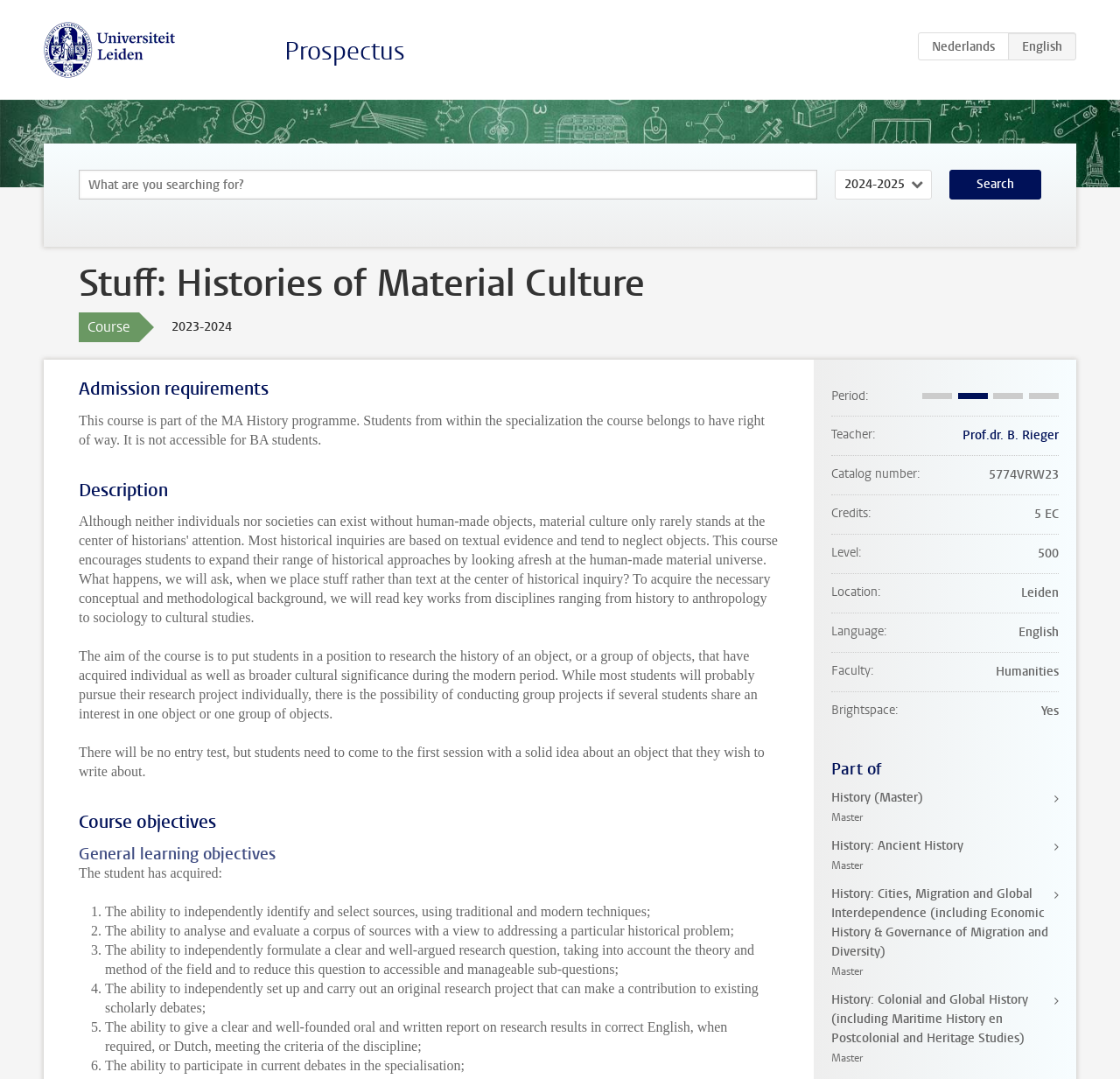Based on the element description History: Ancient History Master, identify the bounding box of the UI element in the given webpage screenshot. The coordinates should be in the format (top-left x, top-left y, bottom-right x, bottom-right y) and must be between 0 and 1.

[0.742, 0.775, 0.945, 0.811]